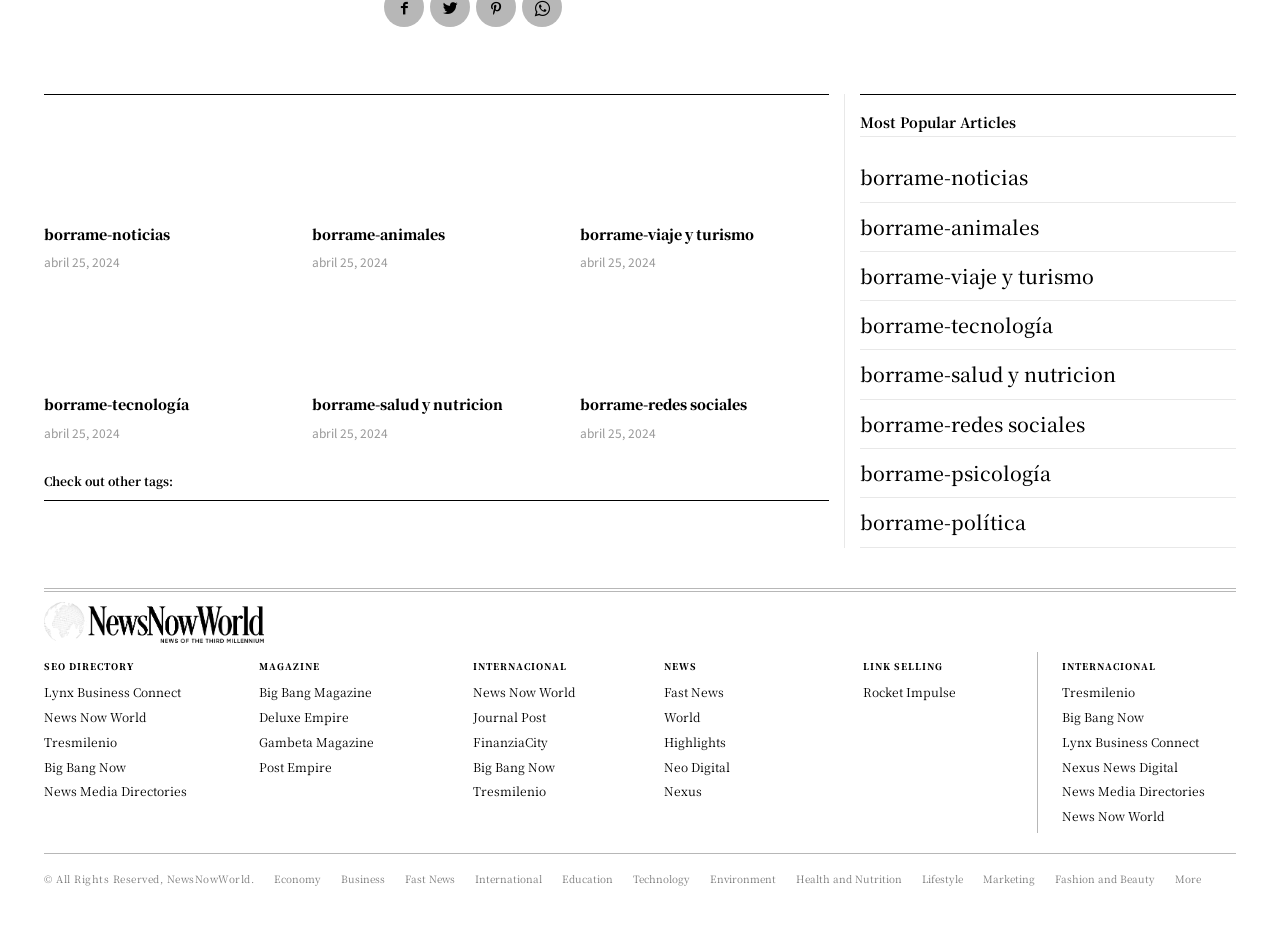Please specify the bounding box coordinates of the region to click in order to perform the following instruction: "Click on the 'borrame-noticias' link".

[0.034, 0.124, 0.228, 0.23]